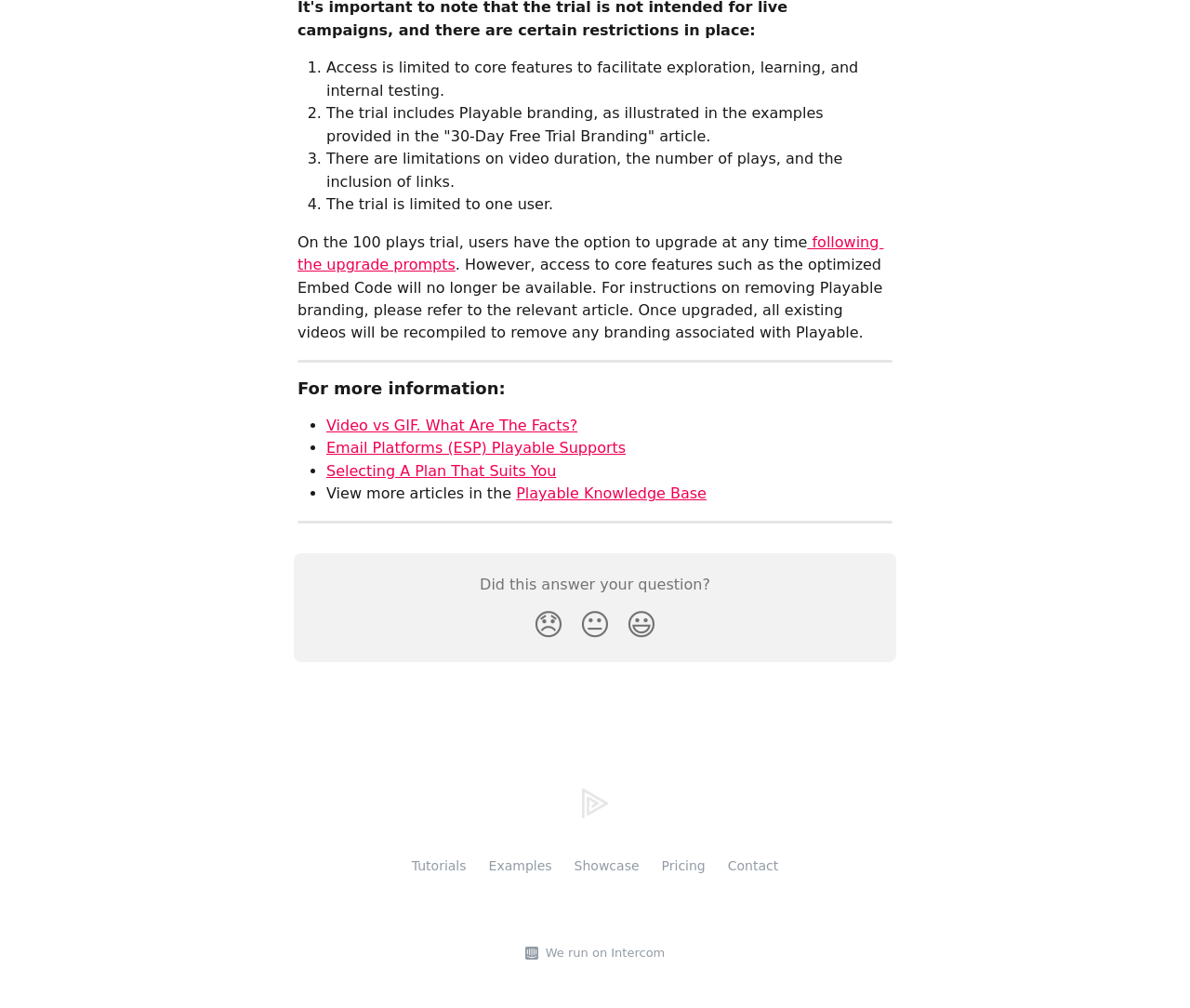What is the purpose of the 'For more information' section?
Provide an in-depth and detailed answer to the question.

The 'For more information' section provides additional resources related to Playable, including links to articles such as 'Video vs GIF. What Are The Facts?' and 'Selecting A Plan That Suits You'. This section is intended to provide further information and support to users.